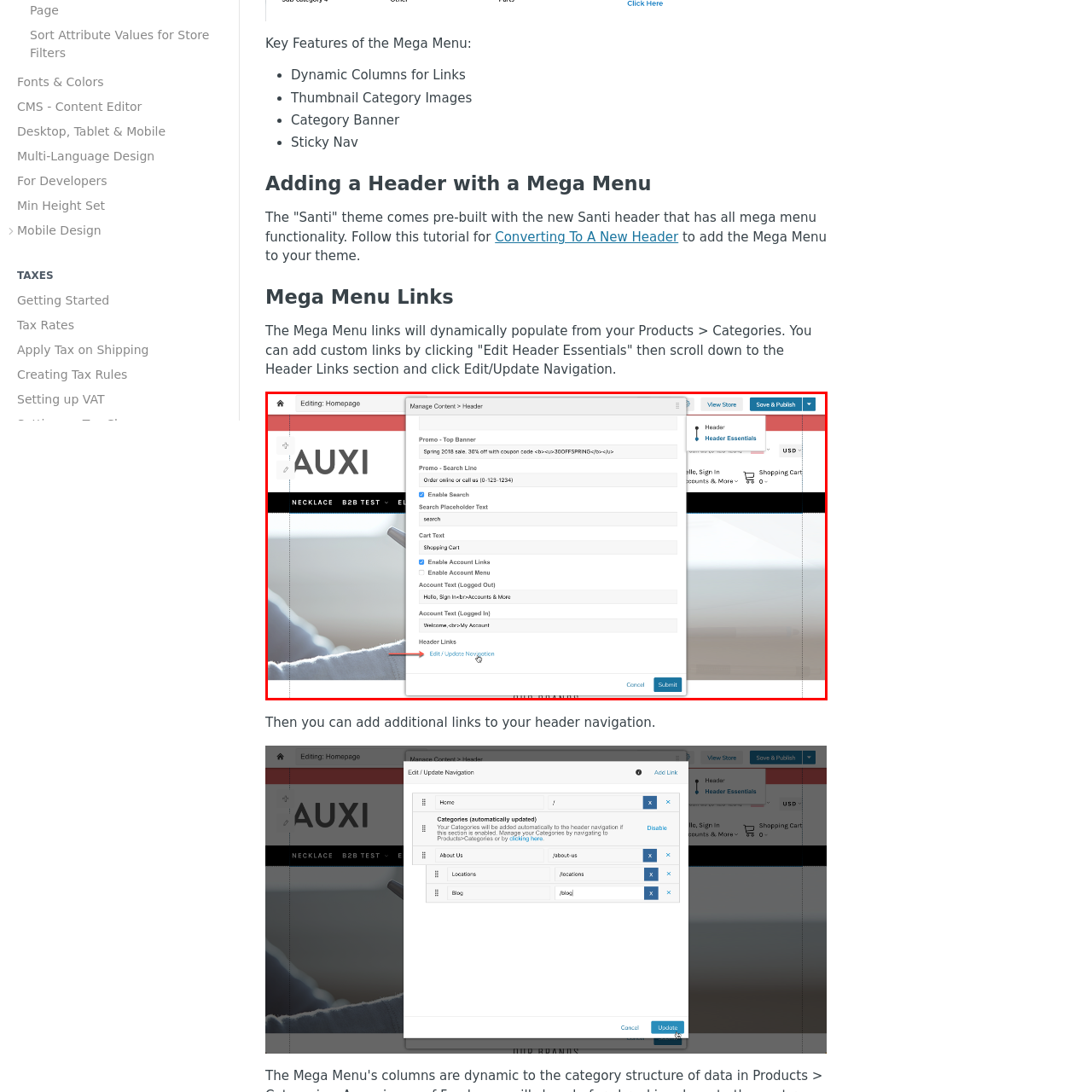What can be customized using the 'Edit / Update Navigation' button?
Look at the image inside the red bounding box and craft a detailed answer using the visual details you can see.

The 'Edit / Update Navigation' button suggests that users can customize header links, which will enhance navigation for visitors, as stated in the caption.